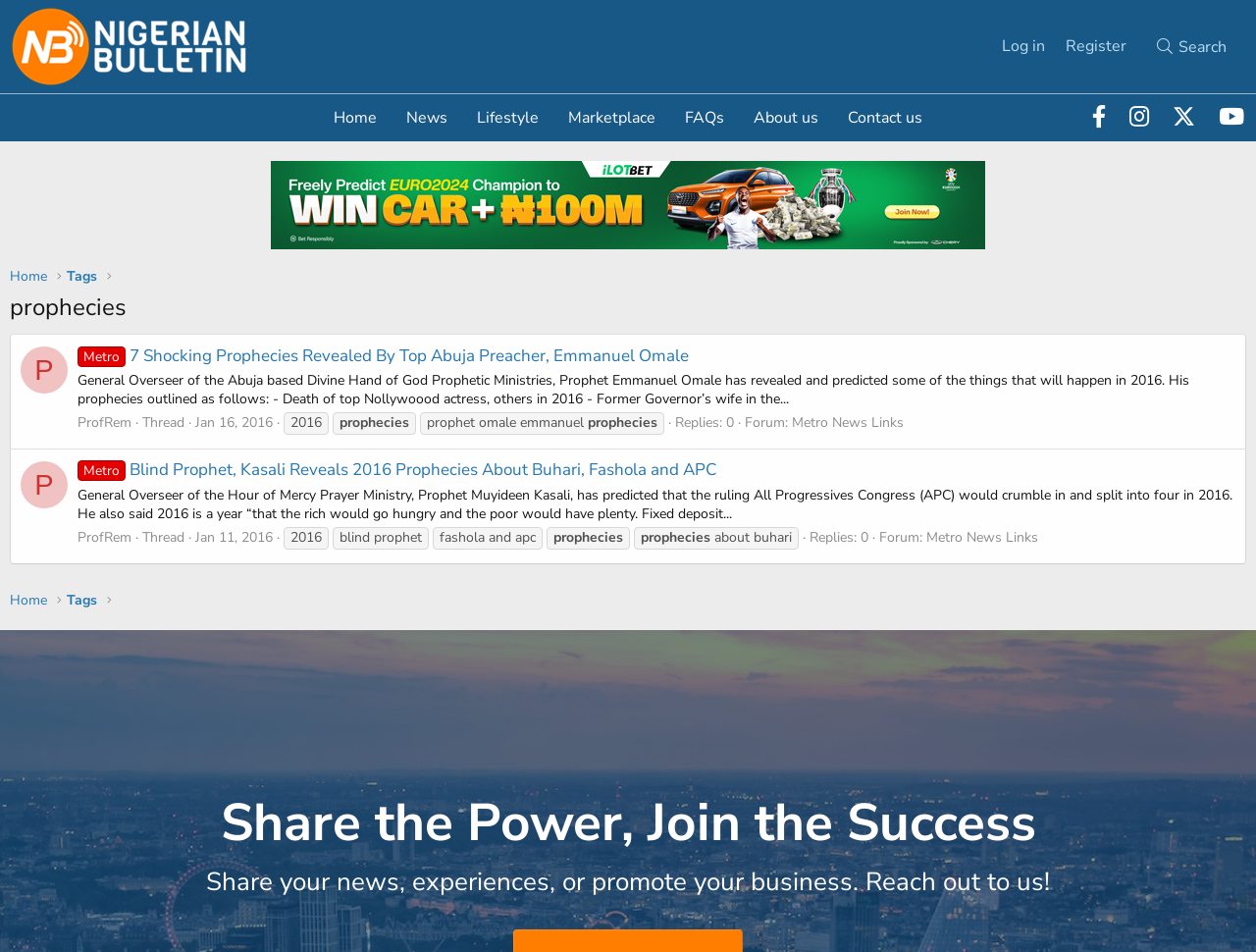Offer a meticulous caption that includes all visible features of the webpage.

The webpage is titled "prophecies | Nigerian Bulletin" and features a prominent logo of "Nigerian Bulletin" at the top left corner. Below the logo, there are links to "Log in", "Register", and "Search" at the top right corner. 

The main navigation menu is located below, with links to "Home", "News", "Lifestyle", "Marketplace", "FAQs", and "About us" arranged horizontally. 

The main content area is divided into two sections. The left section features a list of news articles, each with a heading, a brief summary, and metadata such as the author, date, and number of replies. The articles are stacked vertically, with the most recent one at the top. Each article has a heading that summarizes the content, such as "Metro  7 Shocking Prophecies Revealed By Top Abuja Preacher, Emmanuel Omale" and "Metro  Blind Prophet, Kasali Reveals 2016 Prophecies About Buhari, Fashola and APC". 

The right section appears to be a sidebar with links to "Home" and "Tags" at the top, followed by a call-to-action banner that reads "Share the Power, Join the Success" and an invitation to share news, experiences, or promote a business. 

There are several images scattered throughout the page, including the logo of "Nigerian Bulletin", images of prophets, and icons for the navigation menu.